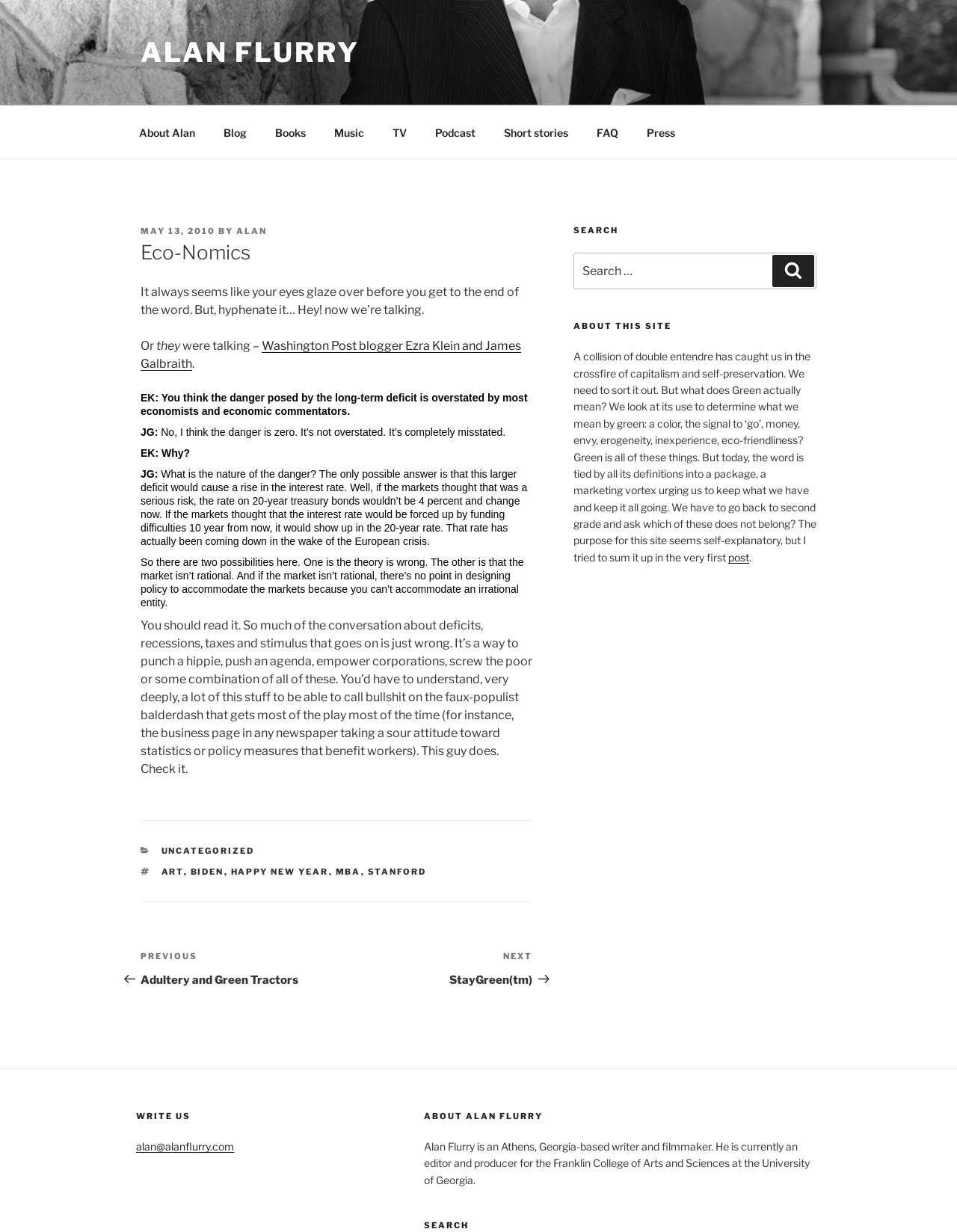Examine the screenshot and answer the question in as much detail as possible: What is the name of the author of this blog?

I found the answer by looking at the top navigation menu, where it says 'ALAN FLURRY'. This suggests that the author of the blog is Alan Flurry.